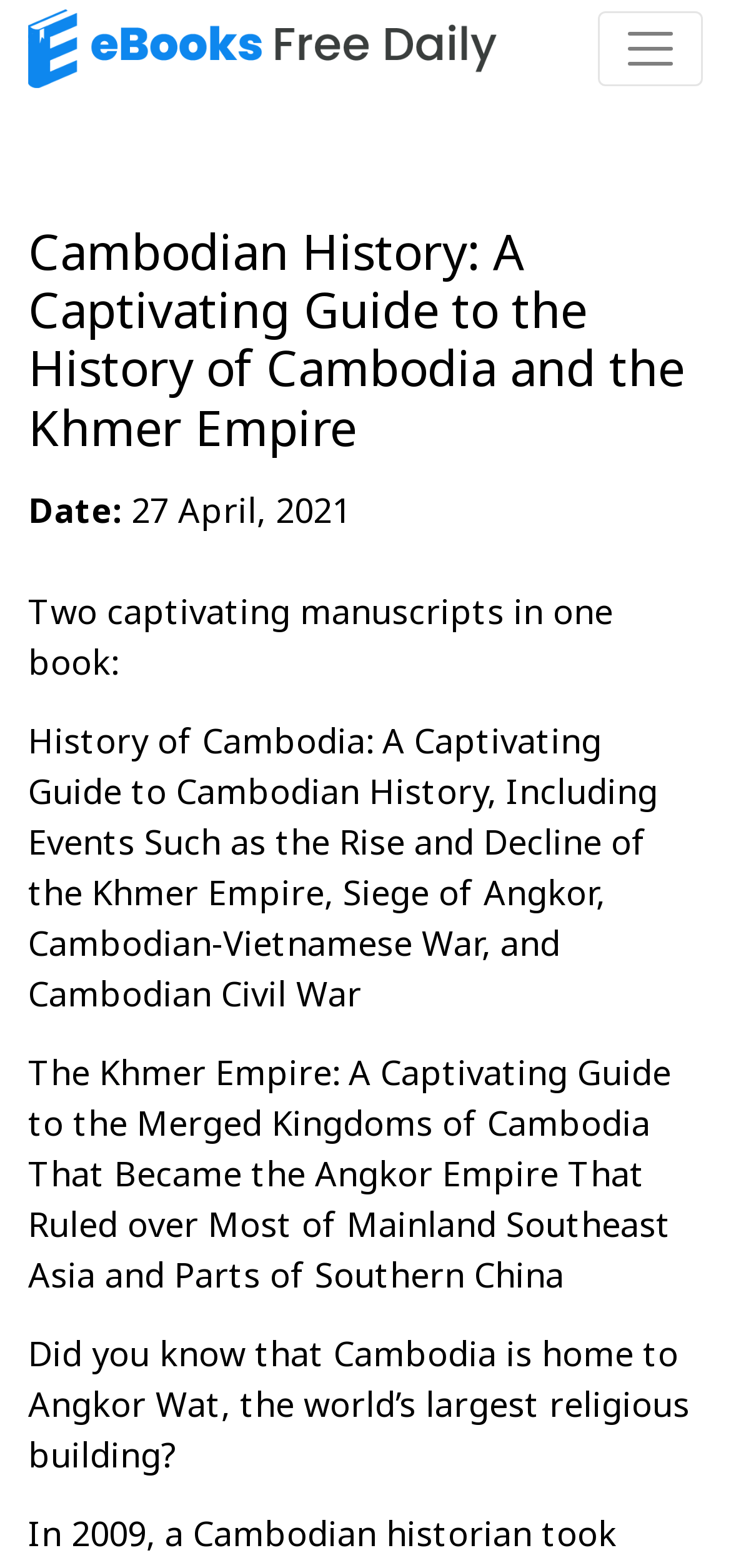Construct a comprehensive caption that outlines the webpage's structure and content.

The webpage is about Cambodian history, specifically focusing on the Khmer Empire. At the top left corner, there is a link to "ebooksfreedaily" accompanied by an image with the same name. On the top right corner, there is a button with no text. 

Below the link and image, there is a heading that reads "Cambodian History: A Captivating Guide to the History of Cambodia and the Khmer Empire". Underneath the heading, there is a section with a label "Date:" followed by the date "27 April, 2021". 

Further down, there is a paragraph of text that introduces two manuscripts in one book, followed by a brief description of each manuscript. The first manuscript is about the history of Cambodia, covering events such as the rise and decline of the Khmer Empire, while the second manuscript is about the Khmer Empire itself, which ruled over most of mainland Southeast Asia and parts of Southern China. 

At the bottom of the page, there is an interesting fact about Cambodia, stating that it is home to Angkor Wat, the world's largest religious building.